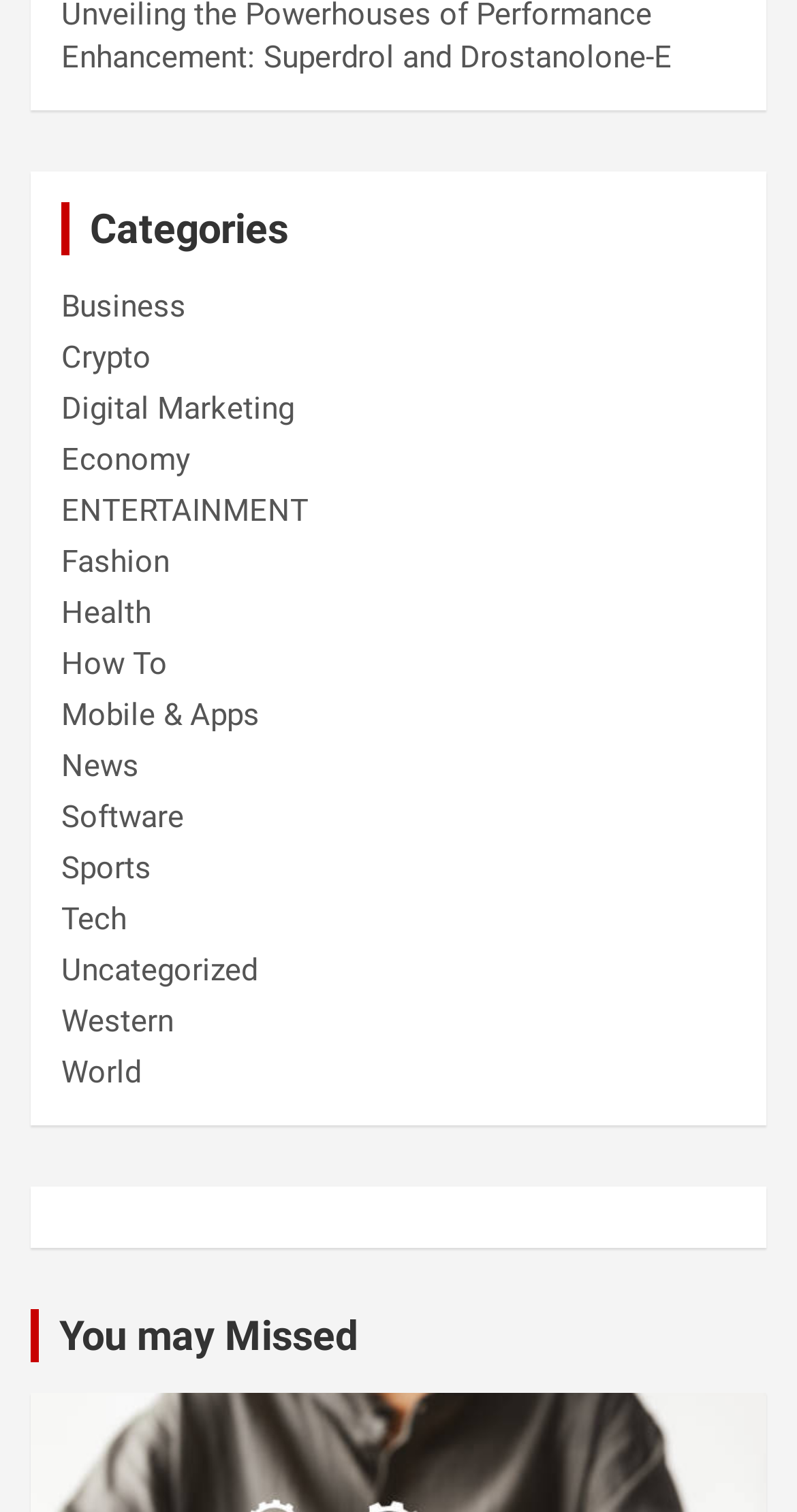Provide a one-word or short-phrase response to the question:
How many categories are available on this webpage?

21